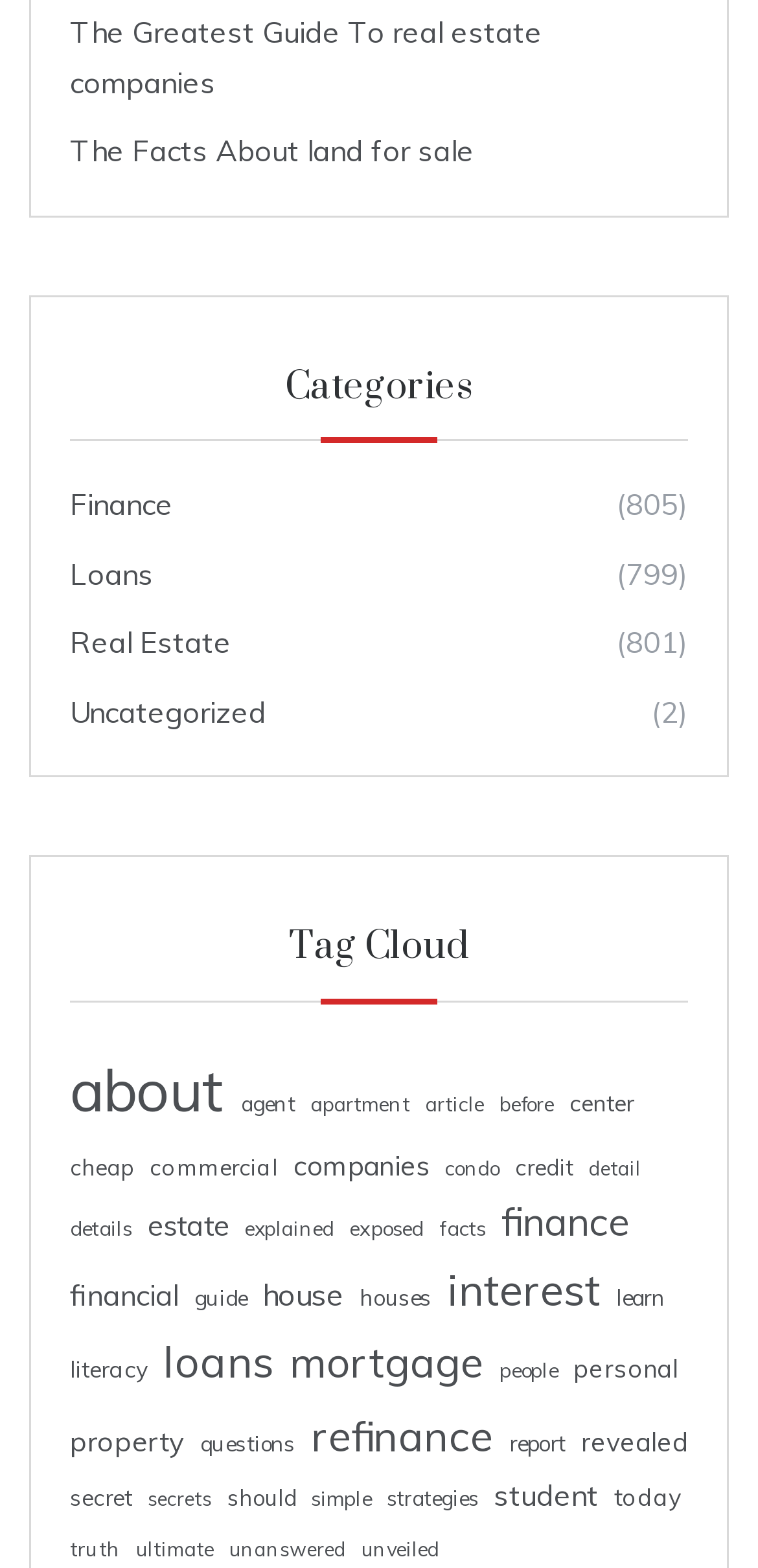How many links are related to 'estate'?
Please provide a single word or phrase as your answer based on the screenshot.

3